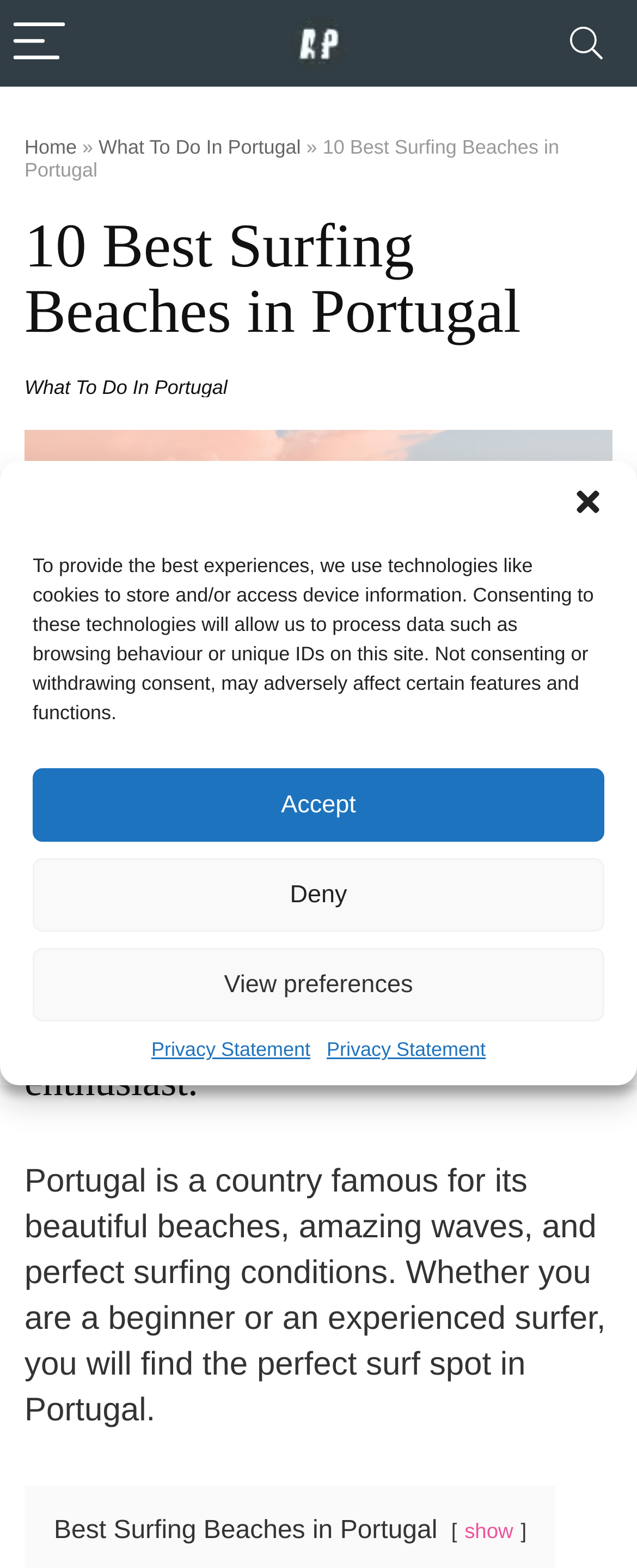Locate the bounding box coordinates of the item that should be clicked to fulfill the instruction: "Go to home page".

[0.038, 0.087, 0.121, 0.101]